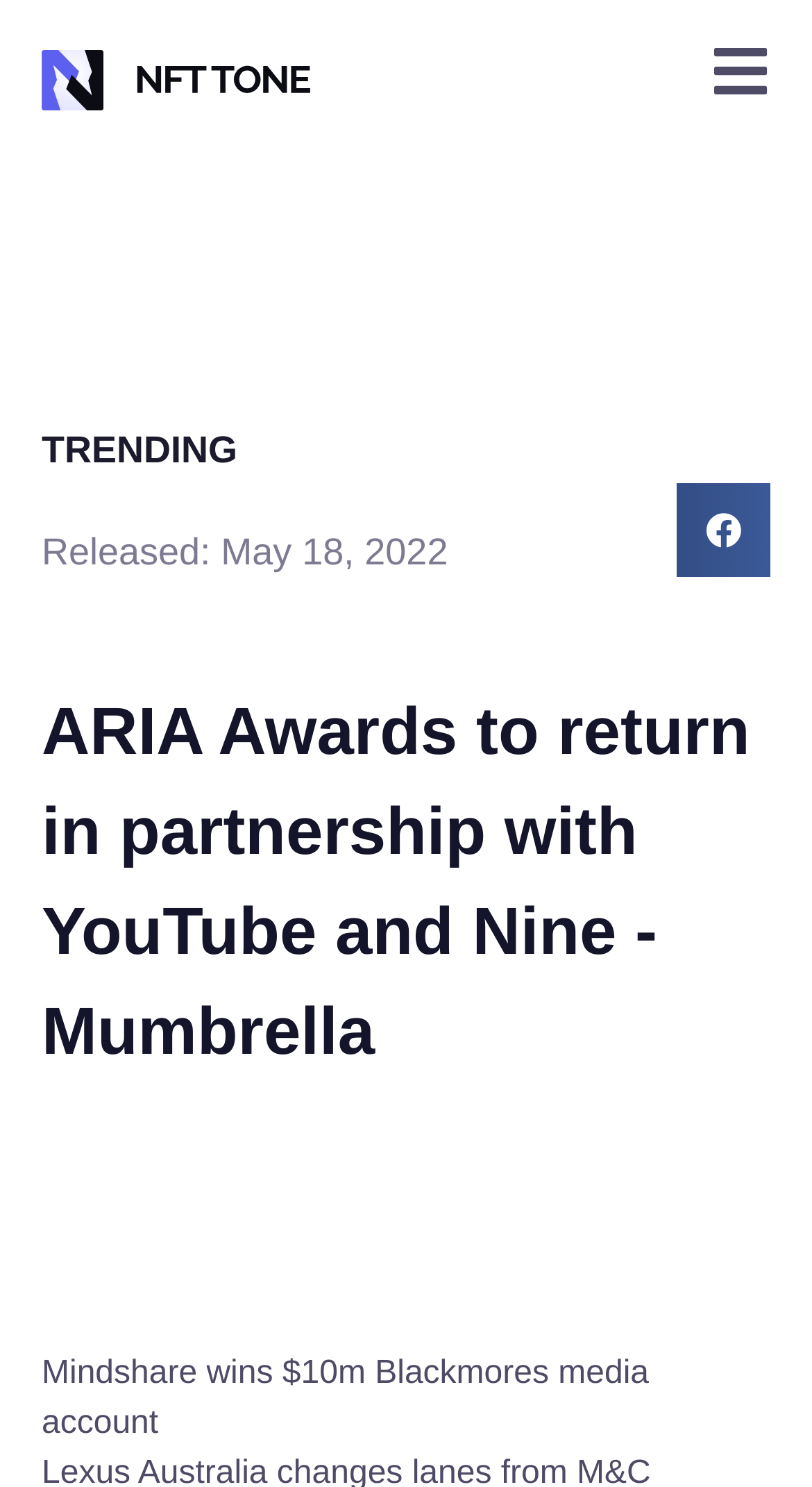What is the date of the ARIA Awards release?
Utilize the information in the image to give a detailed answer to the question.

I found the answer by looking at the link element with the text 'Released: May 18, 2022' which is located below the heading 'TRENDING'.